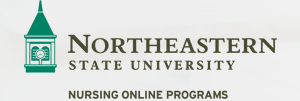What is the graphic element above the university name?
Kindly give a detailed and elaborate answer to the question.

The caption describes a stylized graphic of a bell tower above the university name, which adds a distinctive and academic aesthetic to the logo, symbolizing the institution's heritage and tradition.